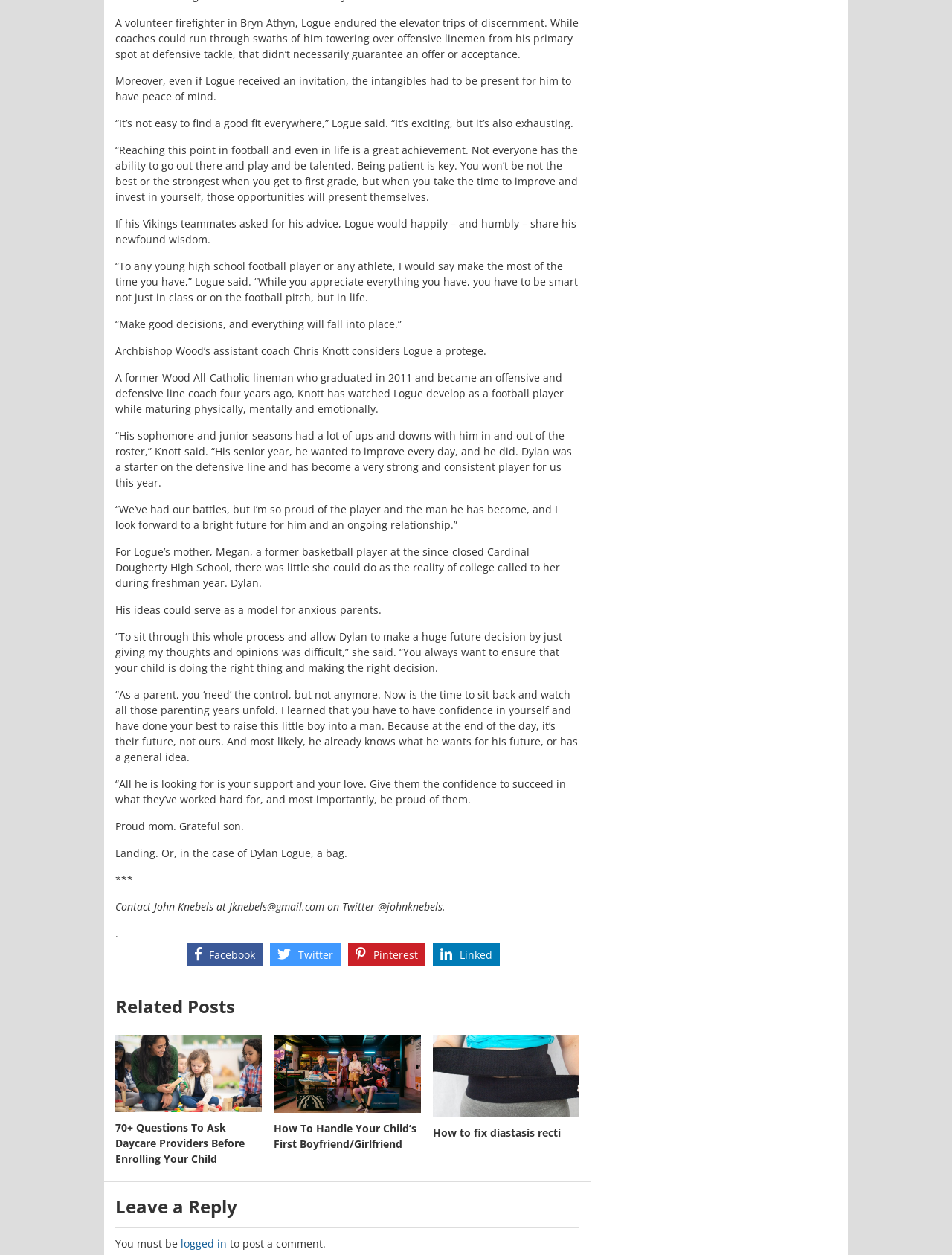Please locate the bounding box coordinates of the element that needs to be clicked to achieve the following instruction: "go to home page". The coordinates should be four float numbers between 0 and 1, i.e., [left, top, right, bottom].

None